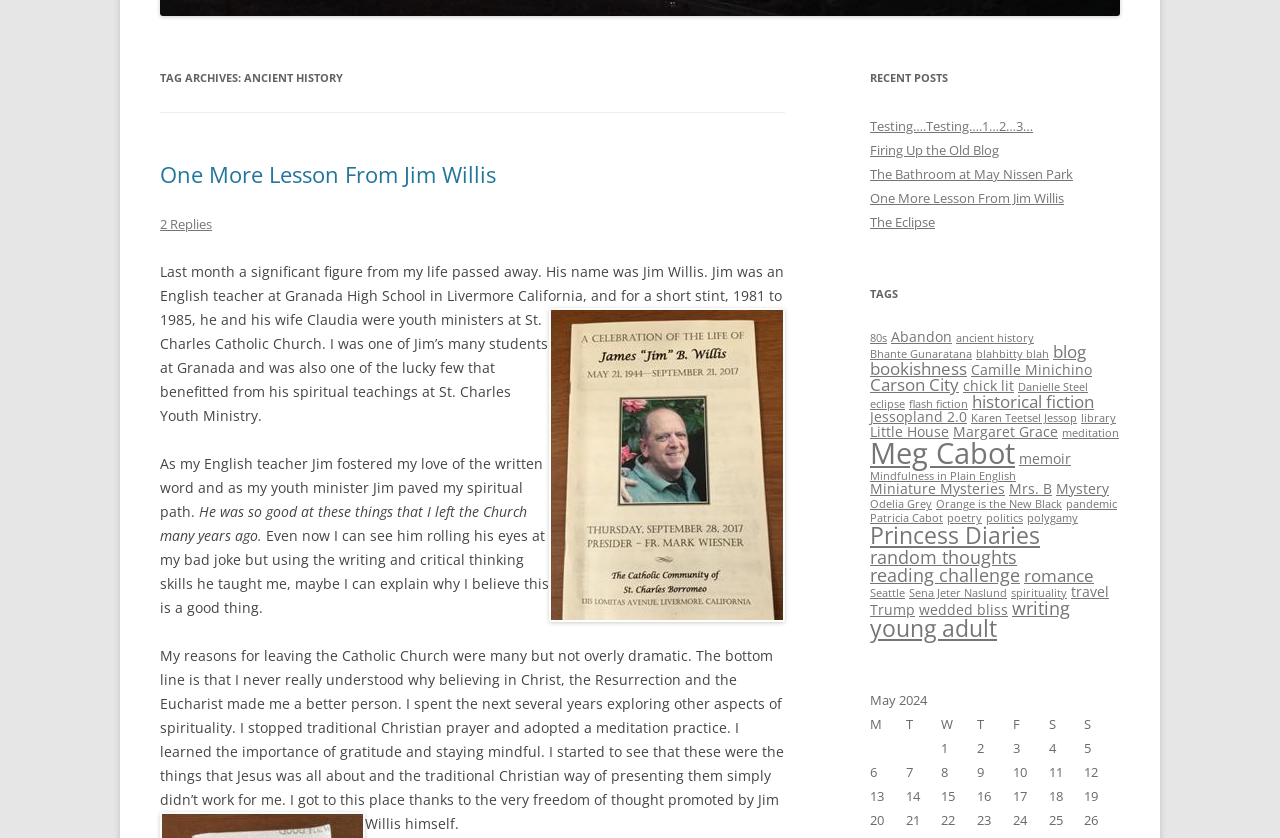Extract the bounding box coordinates of the UI element described by: "reading challenge". The coordinates should include four float numbers ranging from 0 to 1, e.g., [left, top, right, bottom].

[0.68, 0.671, 0.797, 0.701]